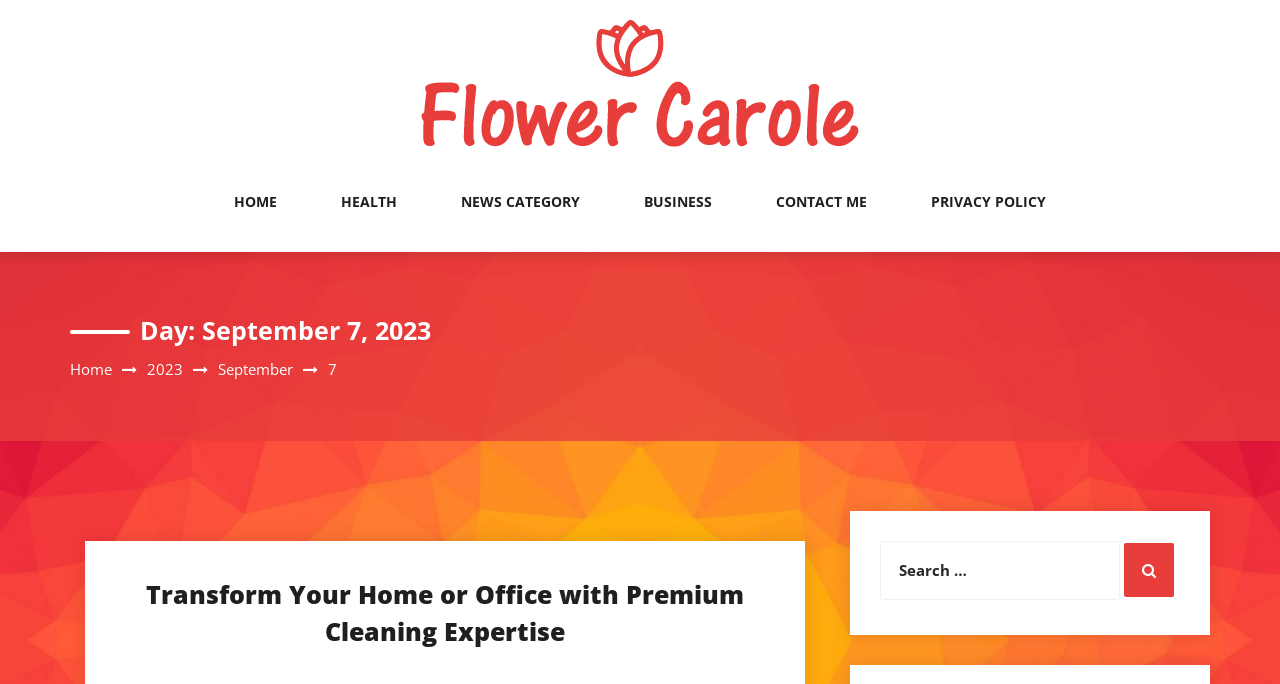Can you find the bounding box coordinates for the element that needs to be clicked to execute this instruction: "check news category"? The coordinates should be given as four float numbers between 0 and 1, i.e., [left, top, right, bottom].

[0.36, 0.281, 0.453, 0.368]